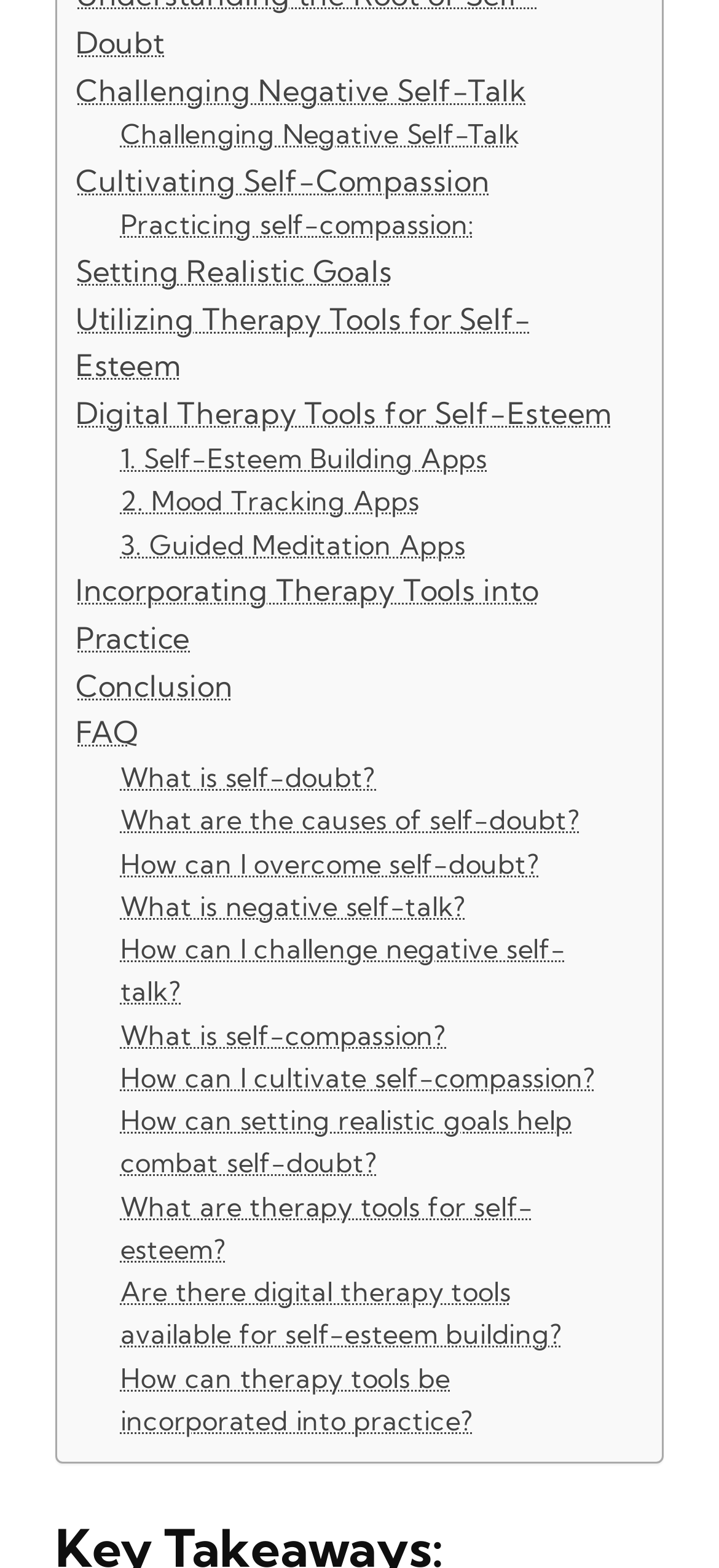Please locate the bounding box coordinates of the element that needs to be clicked to achieve the following instruction: "Learn about 'What is self-doubt?'". The coordinates should be four float numbers between 0 and 1, i.e., [left, top, right, bottom].

[0.167, 0.483, 0.523, 0.511]